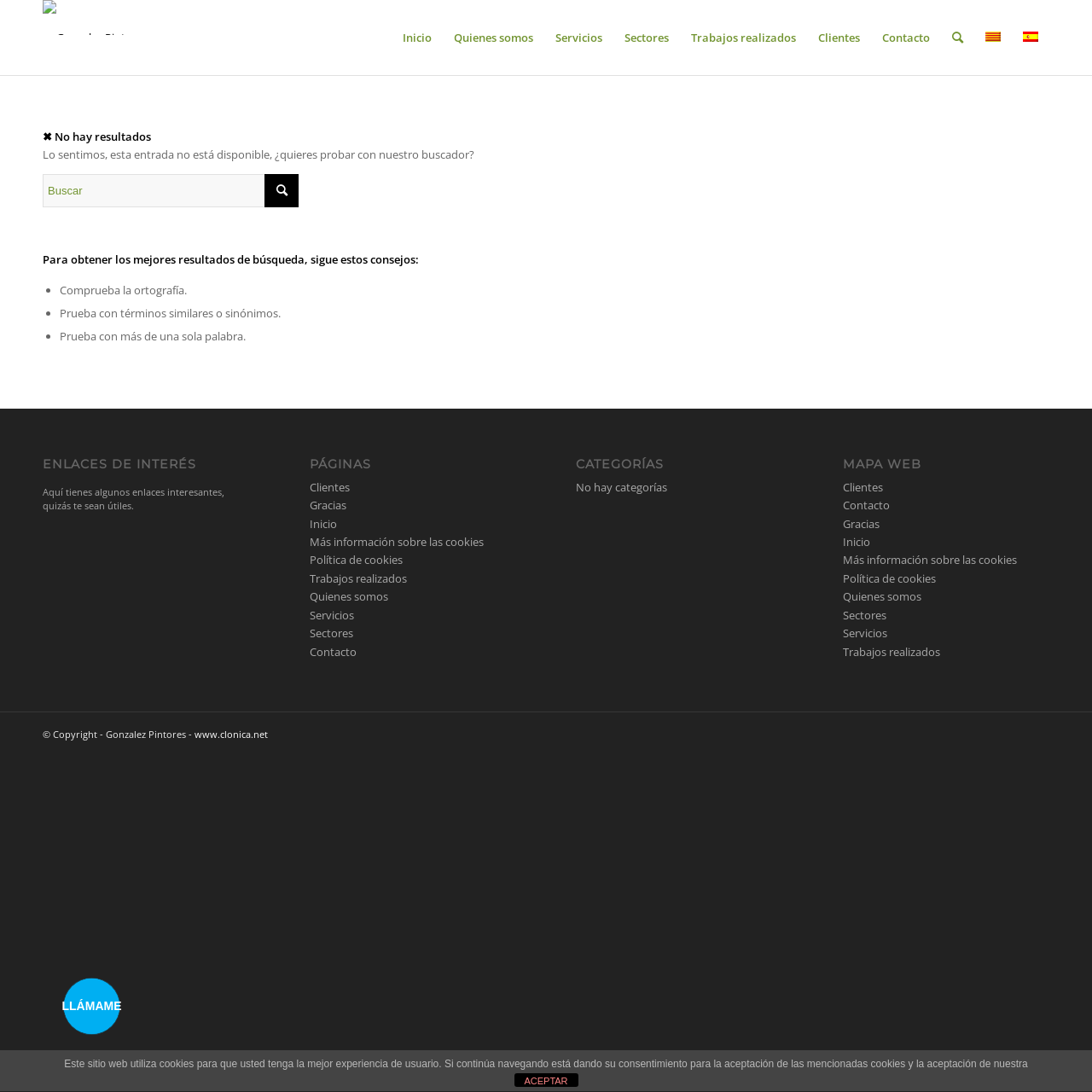Locate the bounding box coordinates of the area to click to fulfill this instruction: "Click the Gonzalez Pintores logo". The bounding box should be presented as four float numbers between 0 and 1, in the order [left, top, right, bottom].

[0.039, 0.0, 0.135, 0.032]